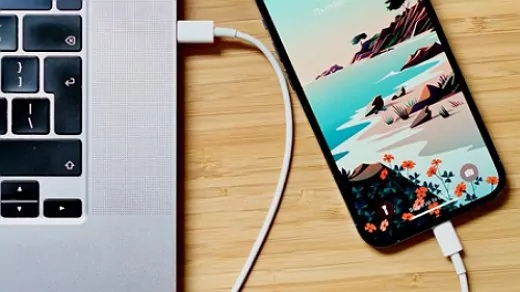Look at the image and give a detailed response to the following question: What is the purpose of this setup?

The setup of the phone connected to the laptop via a USB cable suggests a practical solution for retrieving files from a broken phone. This is a crucial step in recovering important information from damaged devices, as detailed in the accompanying instructions.